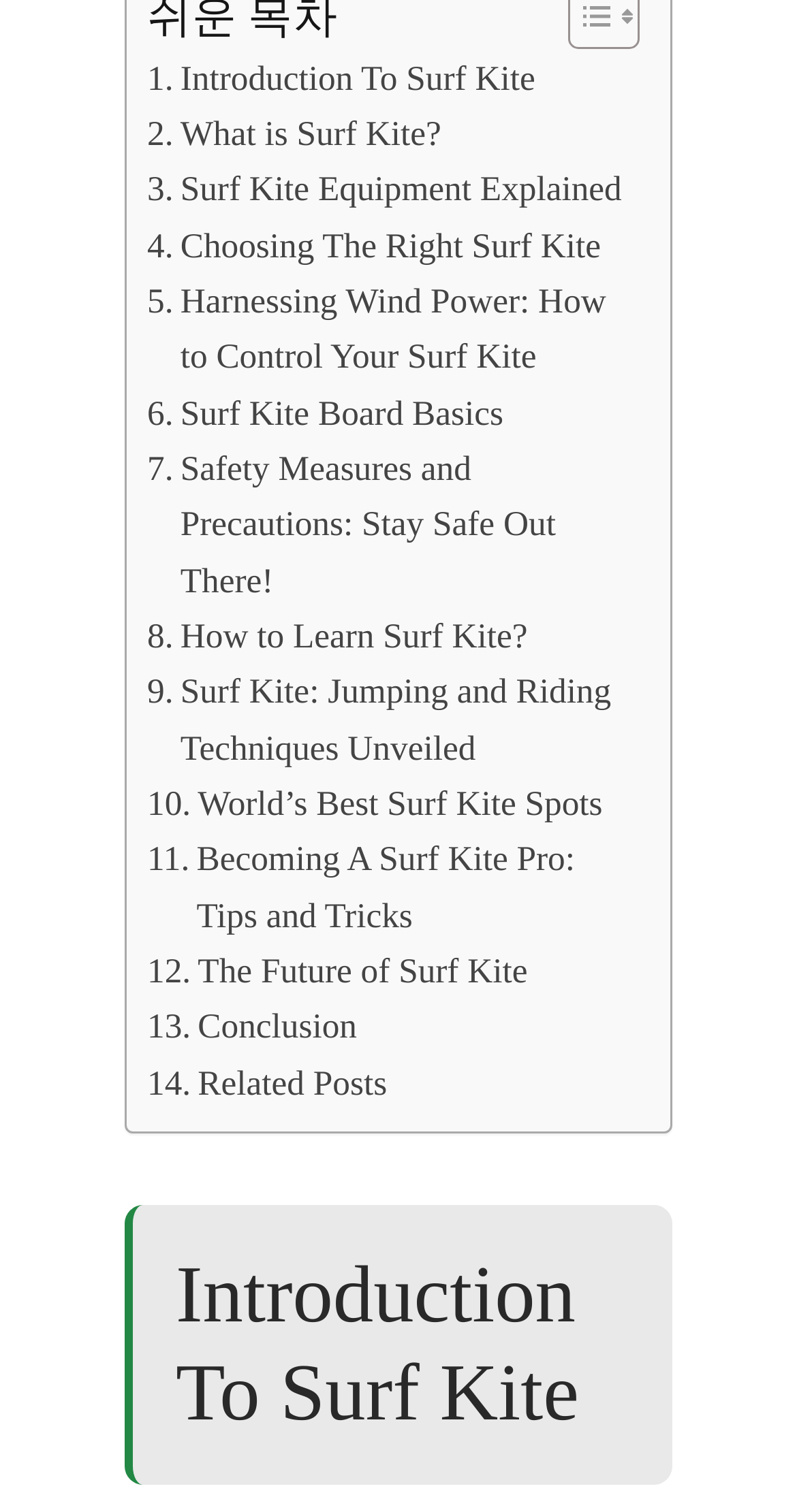Find the bounding box of the element with the following description: "The Future of Surf Kite". The coordinates must be four float numbers between 0 and 1, formatted as [left, top, right, bottom].

[0.185, 0.624, 0.662, 0.661]